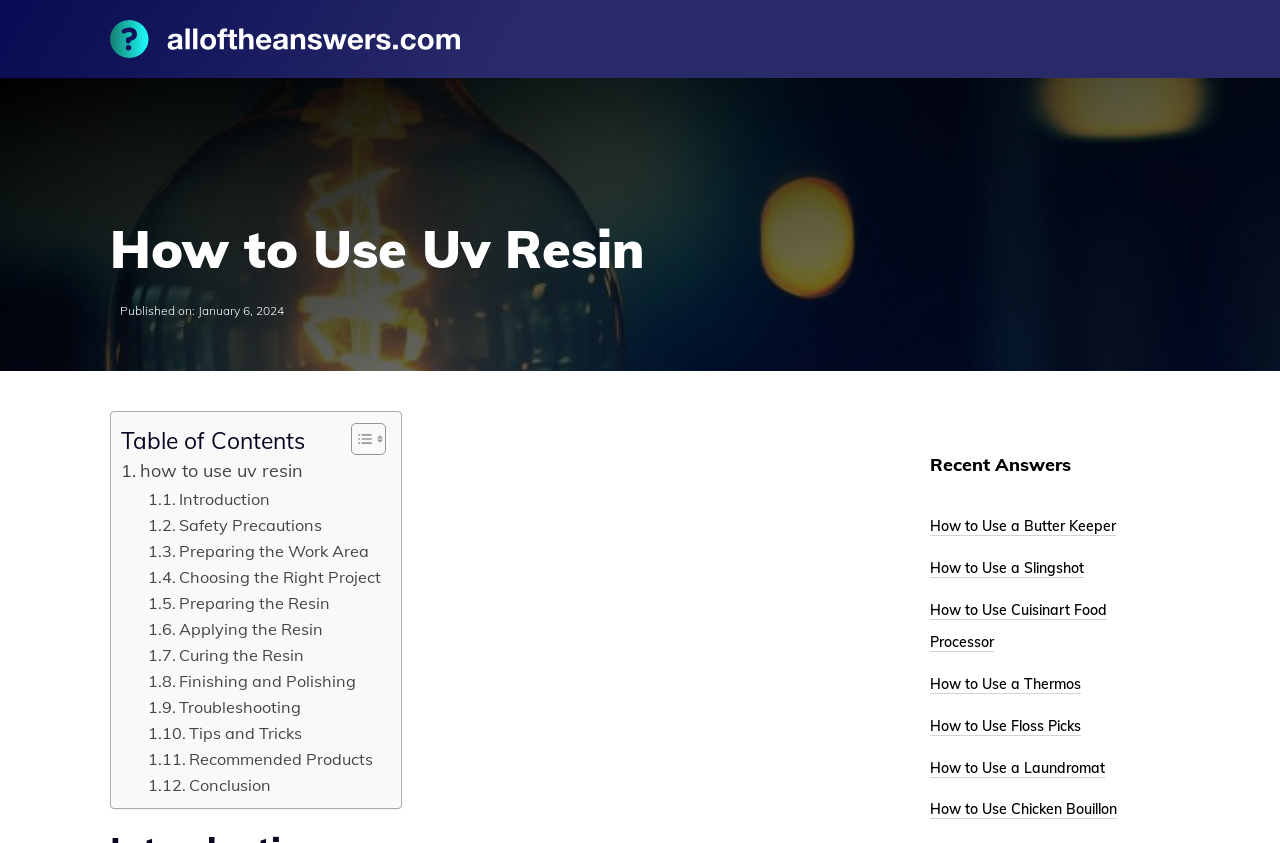Identify the bounding box coordinates of the clickable region necessary to fulfill the following instruction: "Learn about 'Safety Precautions'". The bounding box coordinates should be four float numbers between 0 and 1, i.e., [left, top, right, bottom].

[0.116, 0.607, 0.252, 0.638]